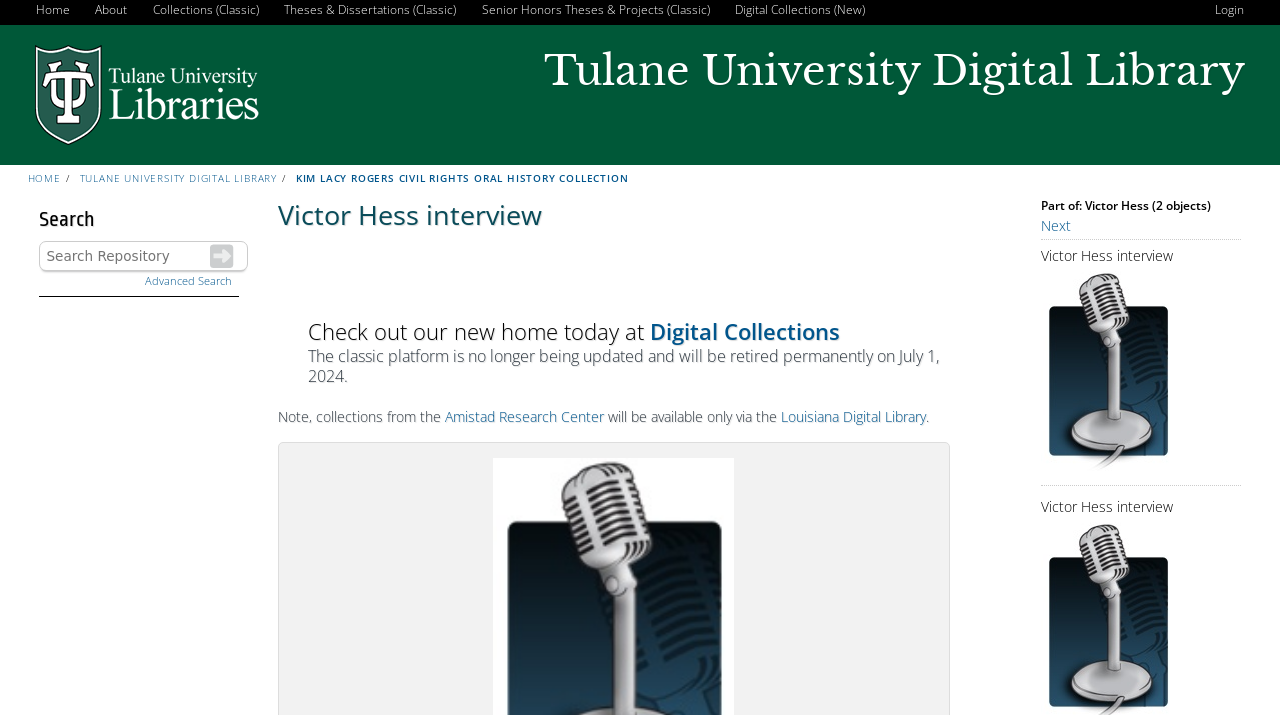Provide a brief response using a word or short phrase to this question:
What is the name of the university?

Tulane University